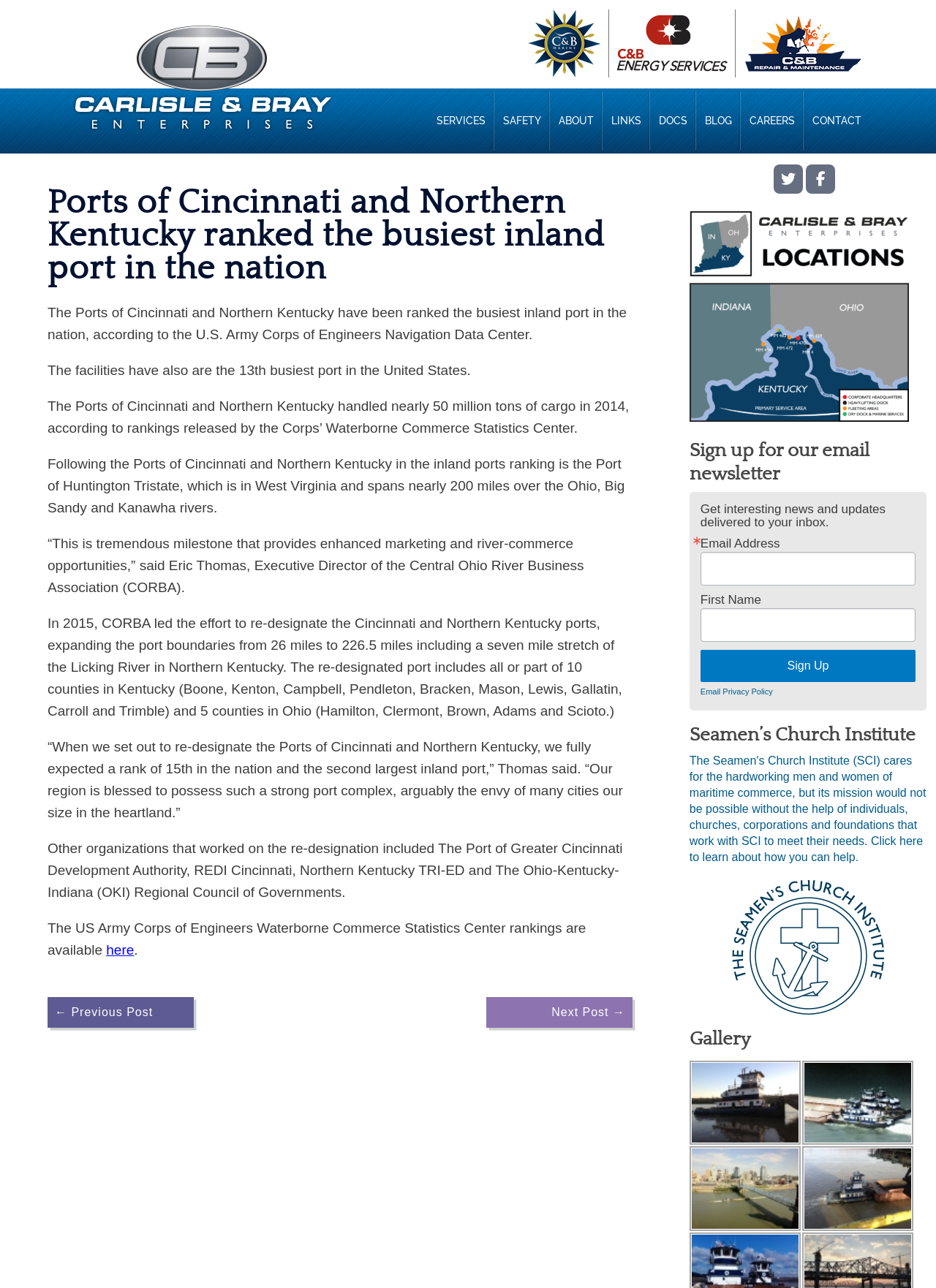What is the name of the river mentioned in the text that is part of the re-designated port?
Based on the image, provide a one-word or brief-phrase response.

Licking River